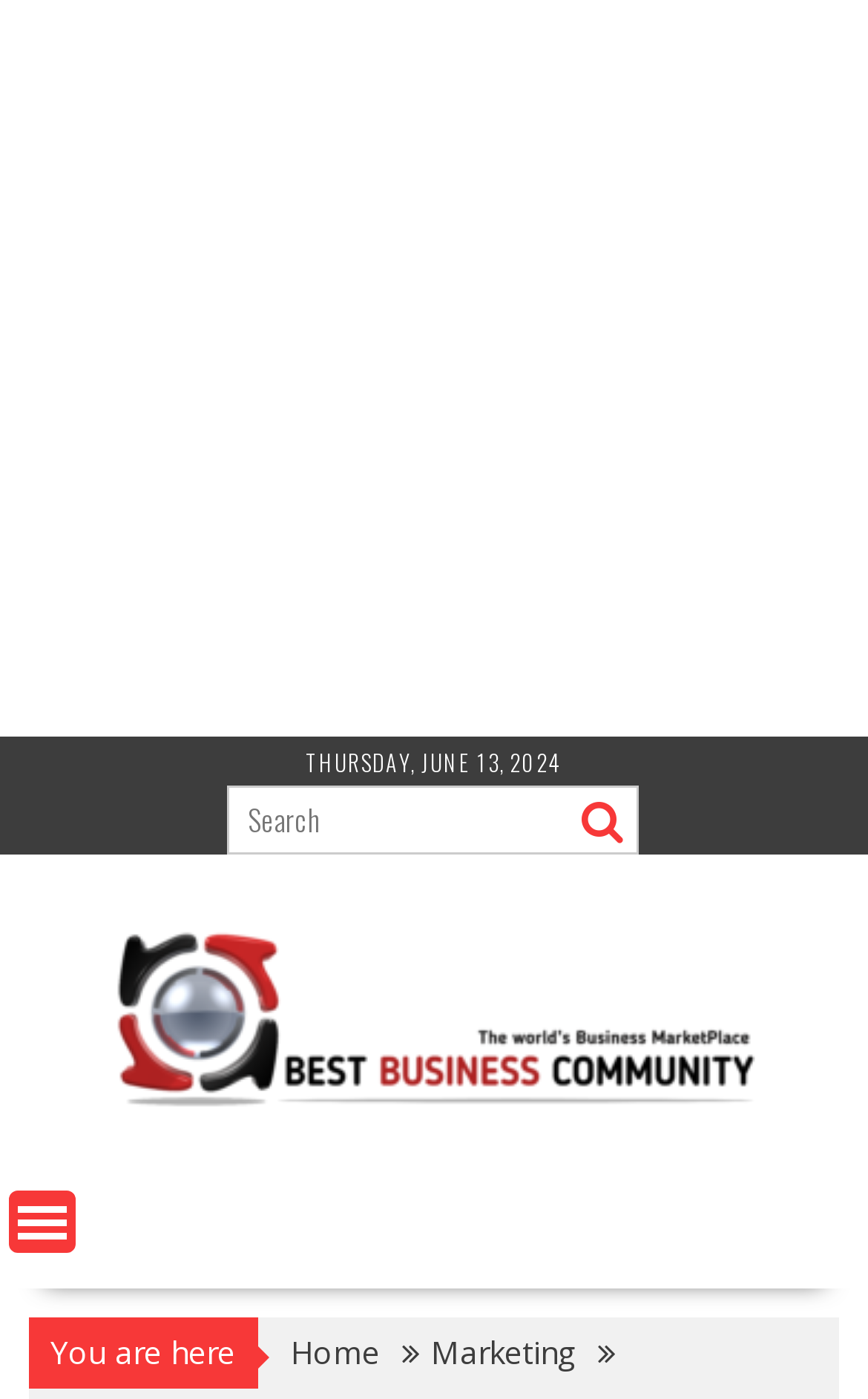What is the name of the community linked on the webpage?
Give a single word or phrase as your answer by examining the image.

Best Business Community